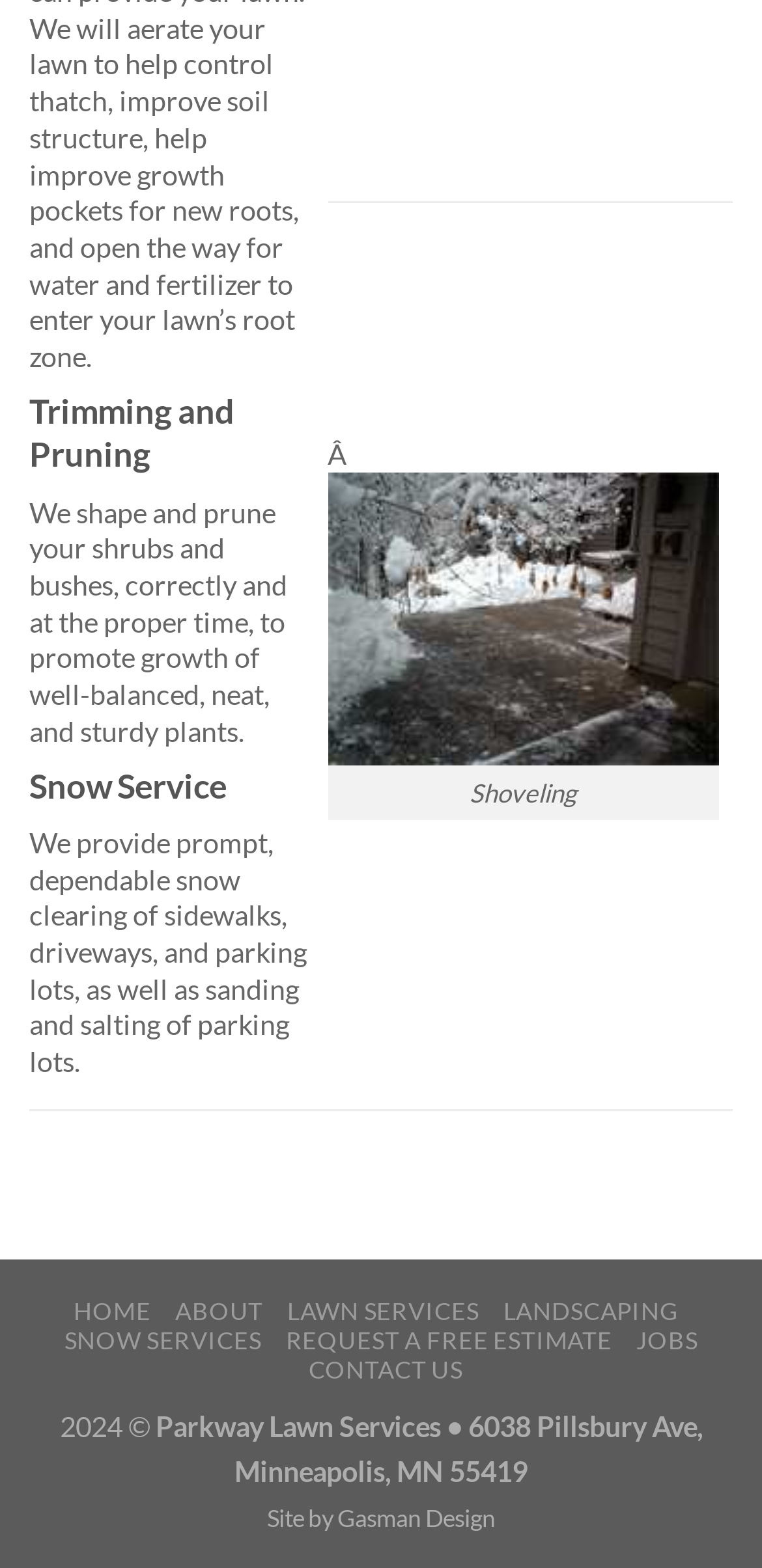What services does Parkway Lawn provide?
Based on the visual details in the image, please answer the question thoroughly.

Based on the webpage, Parkway Lawn provides various services including Trimming and Pruning, Snow Service, Lawn Services, and Landscaping, which can be inferred from the headings and links on the webpage.